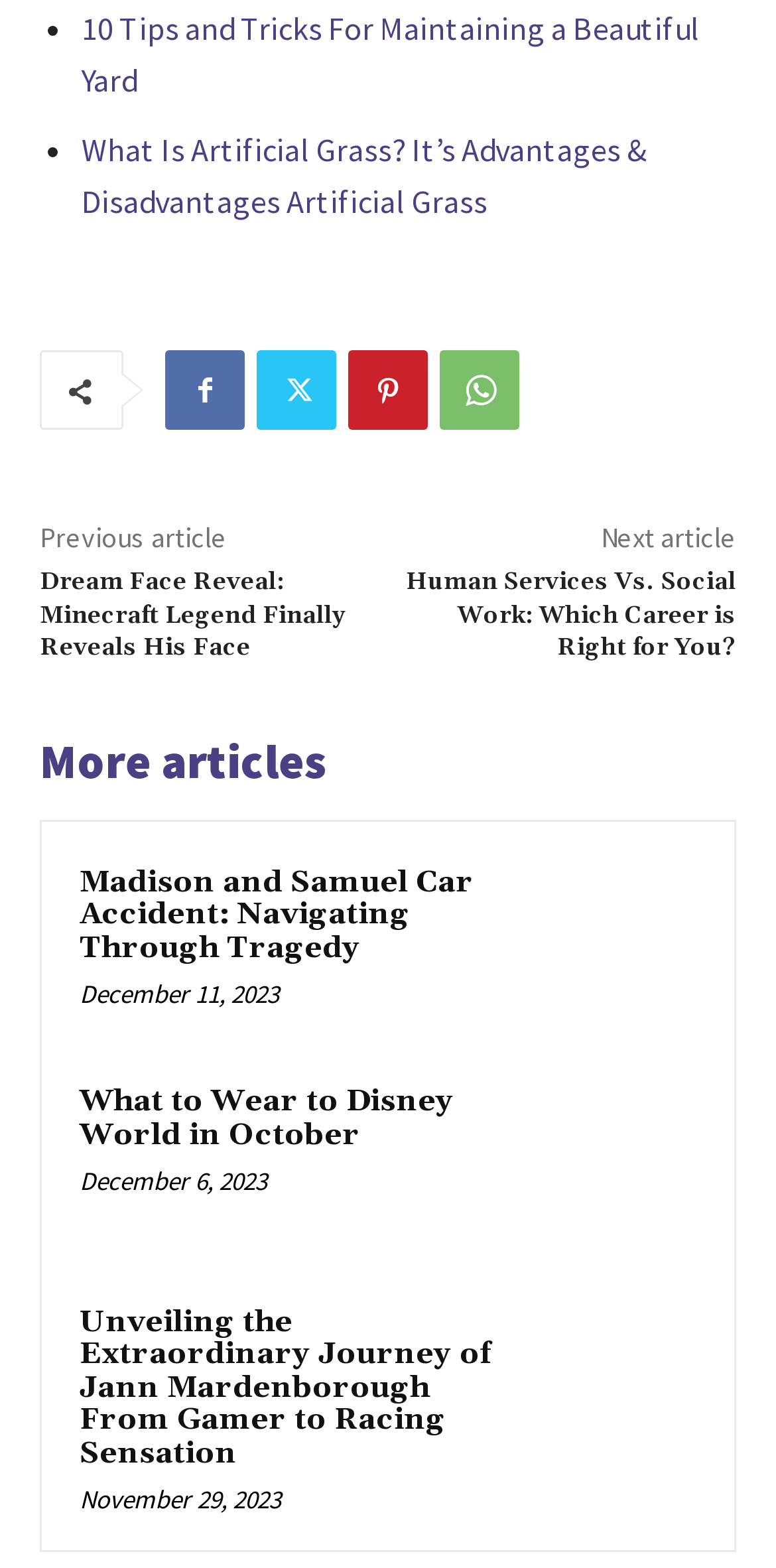Locate the bounding box coordinates of the clickable region to complete the following instruction: "View the article about what is artificial grass."

[0.105, 0.083, 0.833, 0.141]